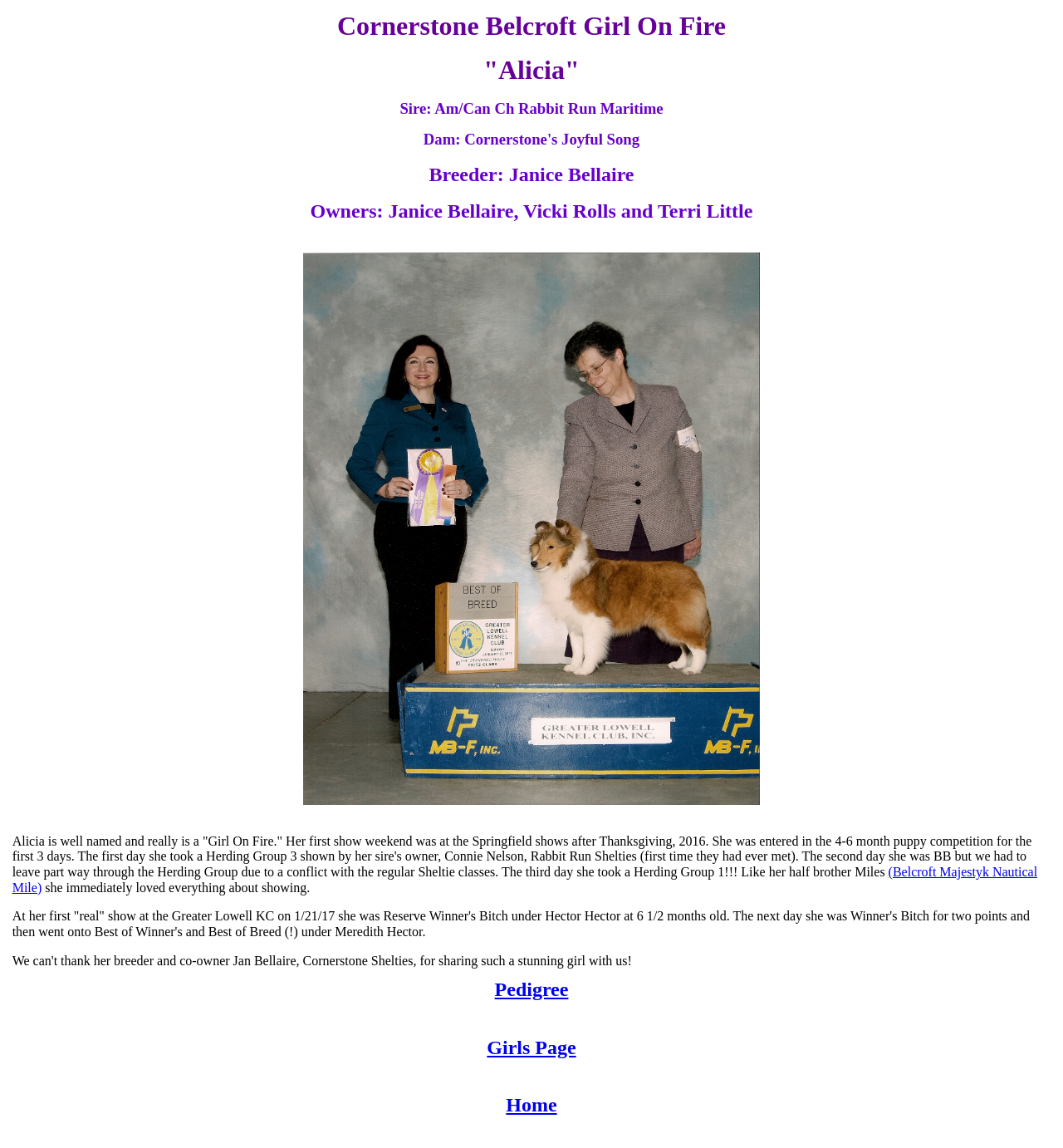Please reply with a single word or brief phrase to the question: 
What can be accessed by clicking 'Pedigree'?

Alicia's pedigree